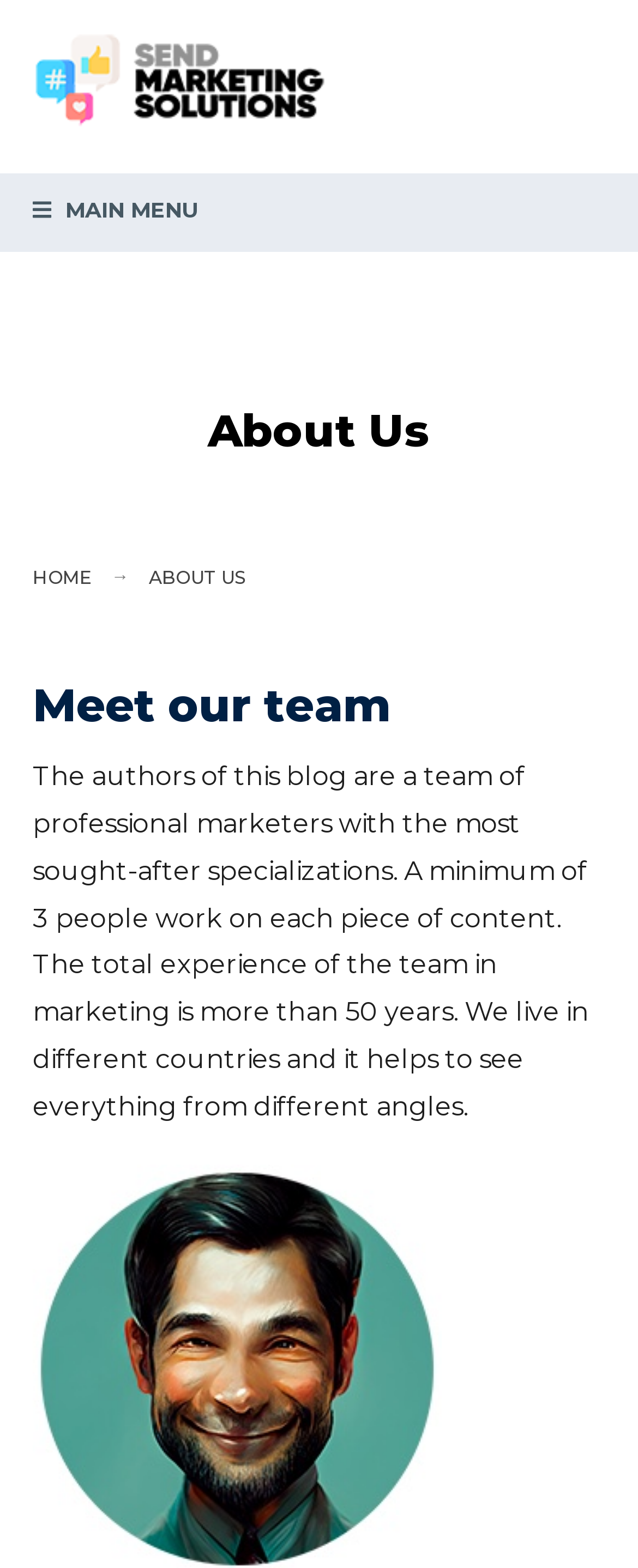What is the purpose of the 'Meet our team' section?
Answer briefly with a single word or phrase based on the image.

To introduce the authors